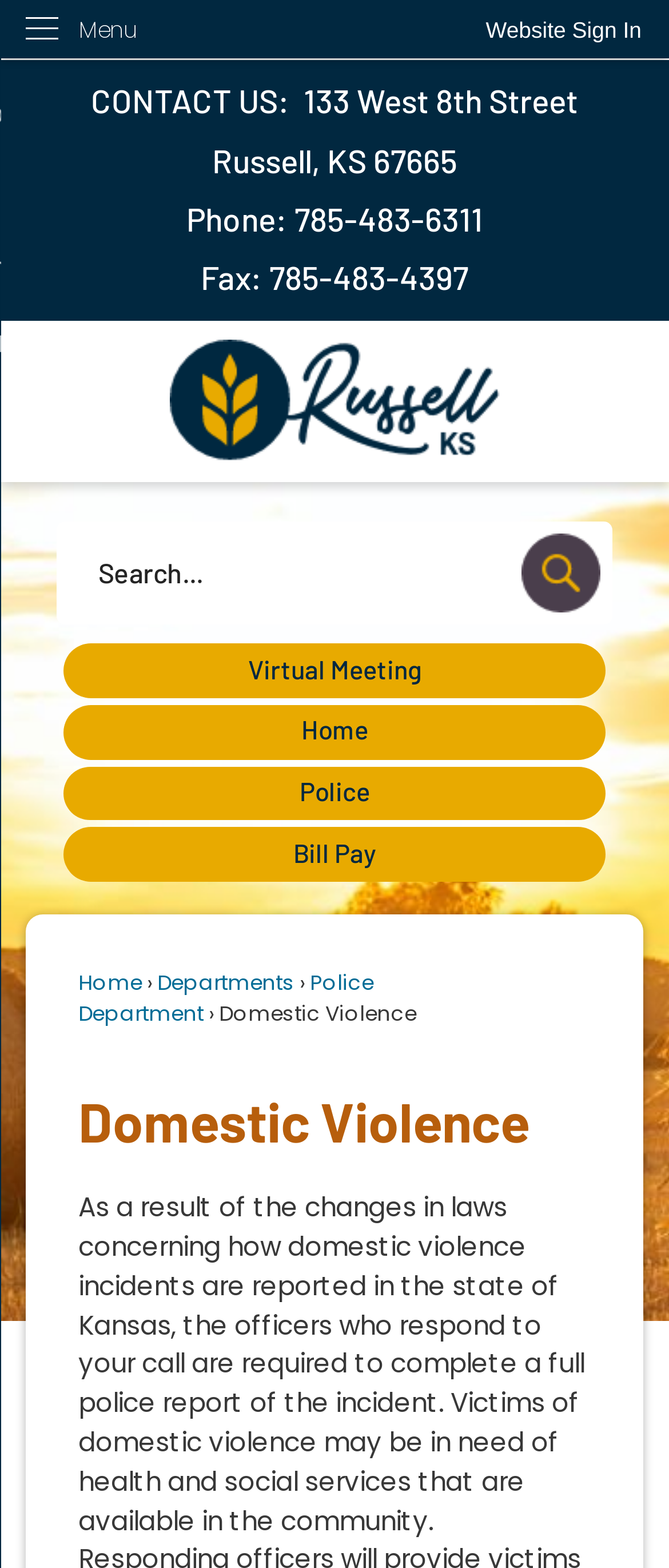What is the name of the street where the Russell, KS office is located?
Based on the image, respond with a single word or phrase.

West 8th Street